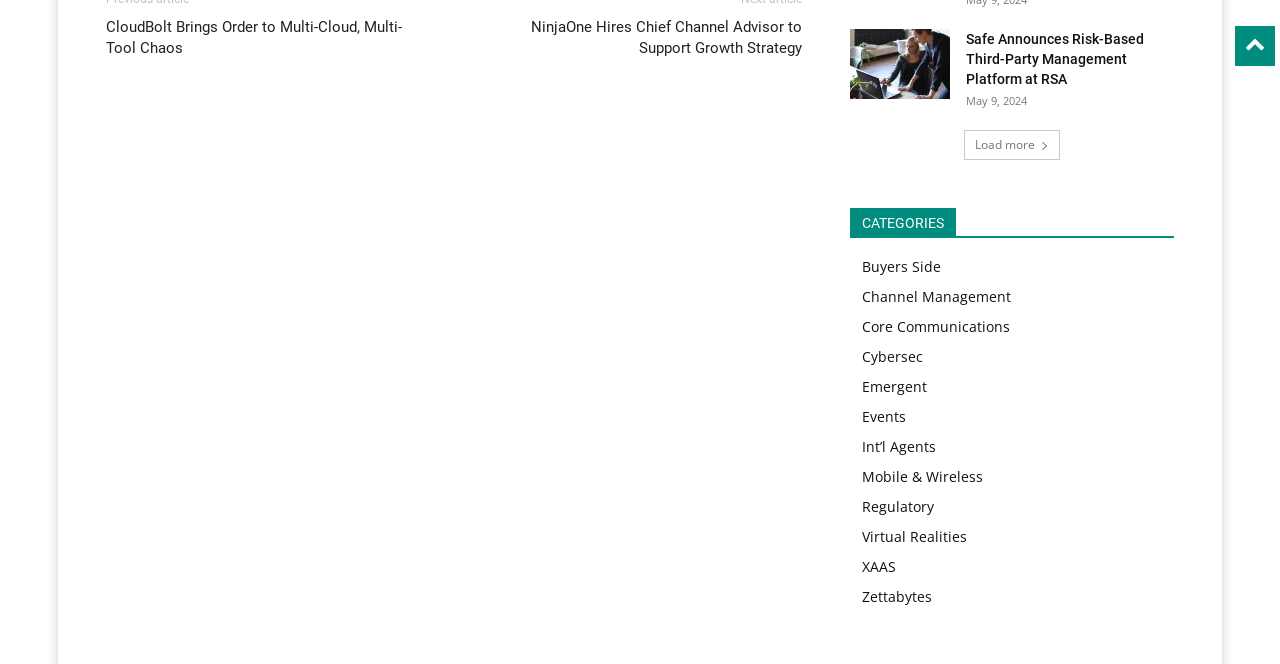Please identify the bounding box coordinates of the area that needs to be clicked to fulfill the following instruction: "Click on the 'Sign In' link."

None